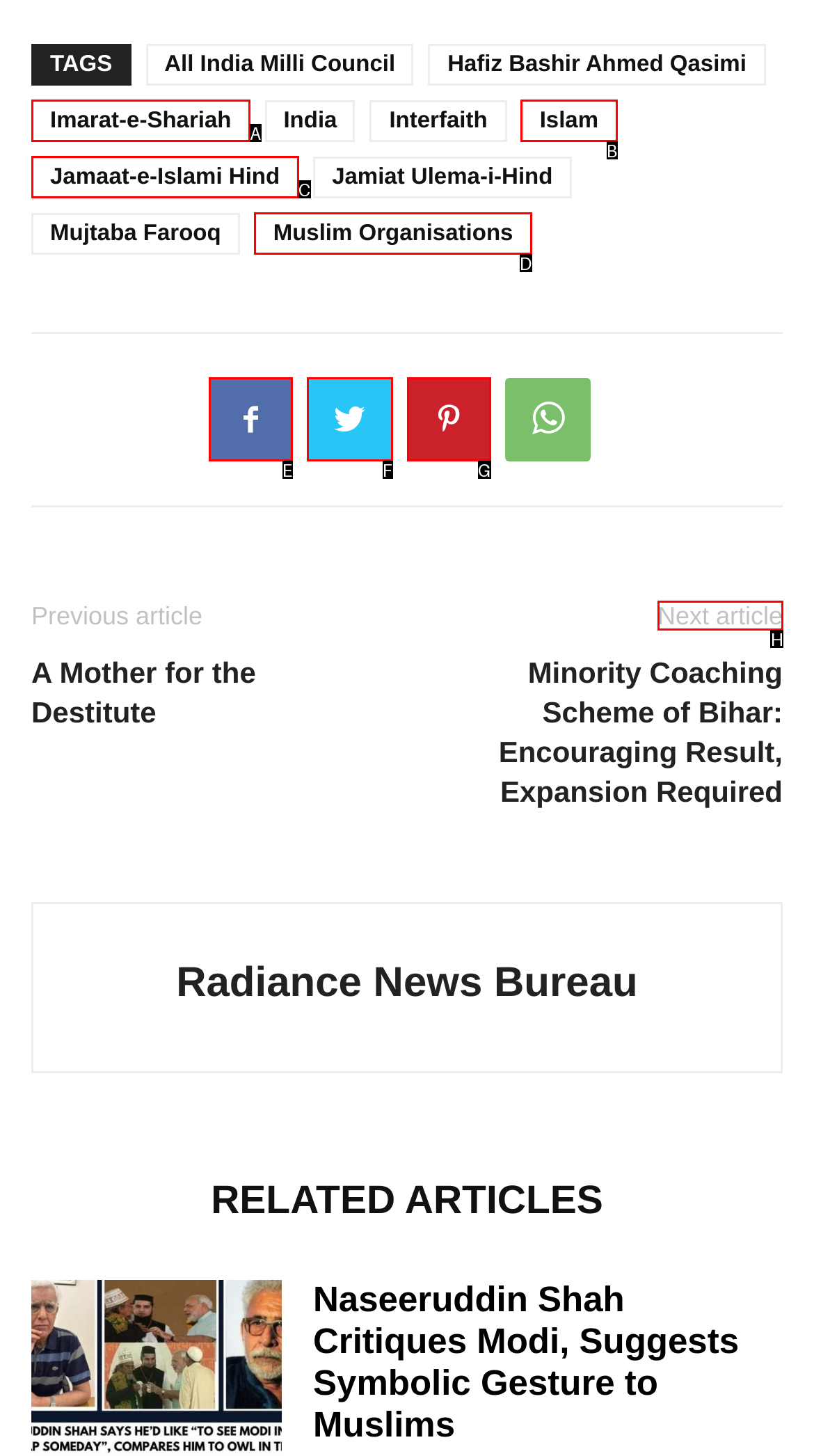What option should you select to complete this task: Browse the next article? Indicate your answer by providing the letter only.

H